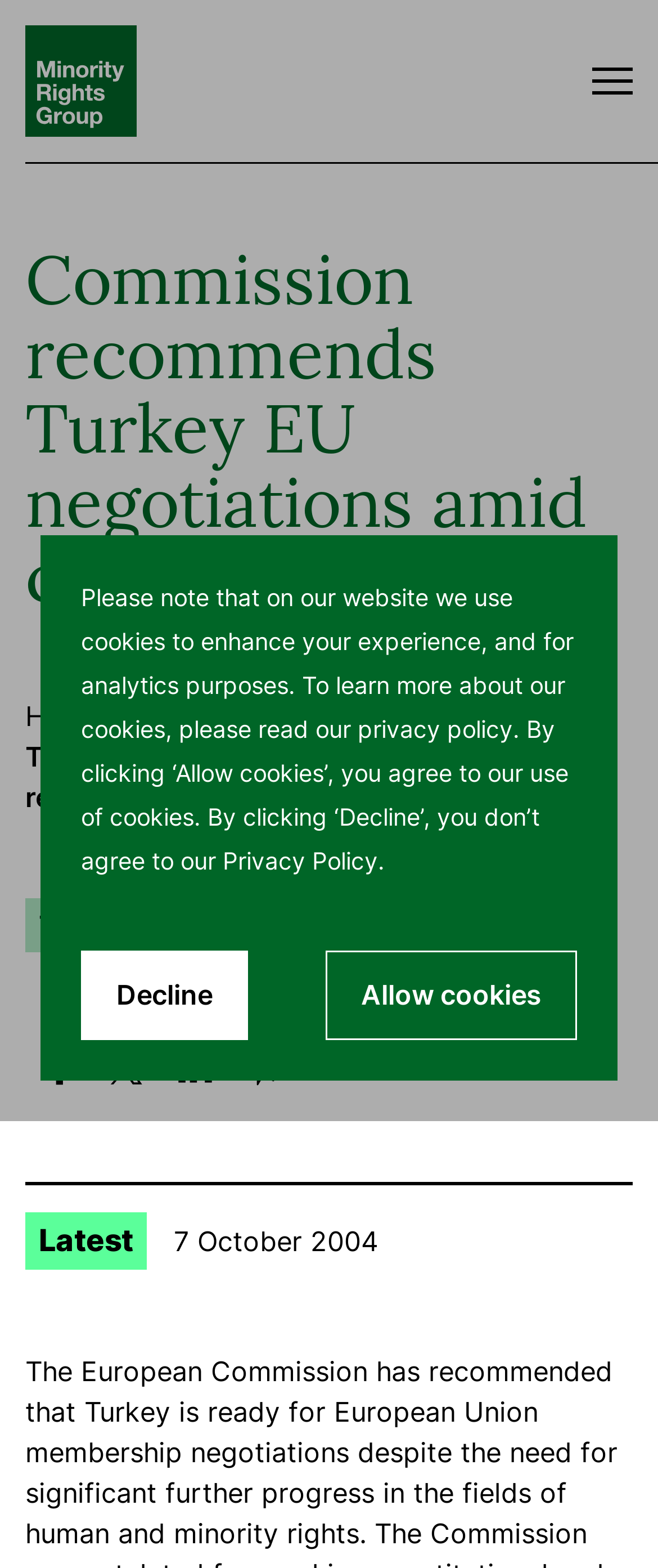Pinpoint the bounding box coordinates of the clickable element needed to complete the instruction: "Click the 'Open menu' button". The coordinates should be provided as four float numbers between 0 and 1: [left, top, right, bottom].

[0.9, 0.043, 0.962, 0.06]